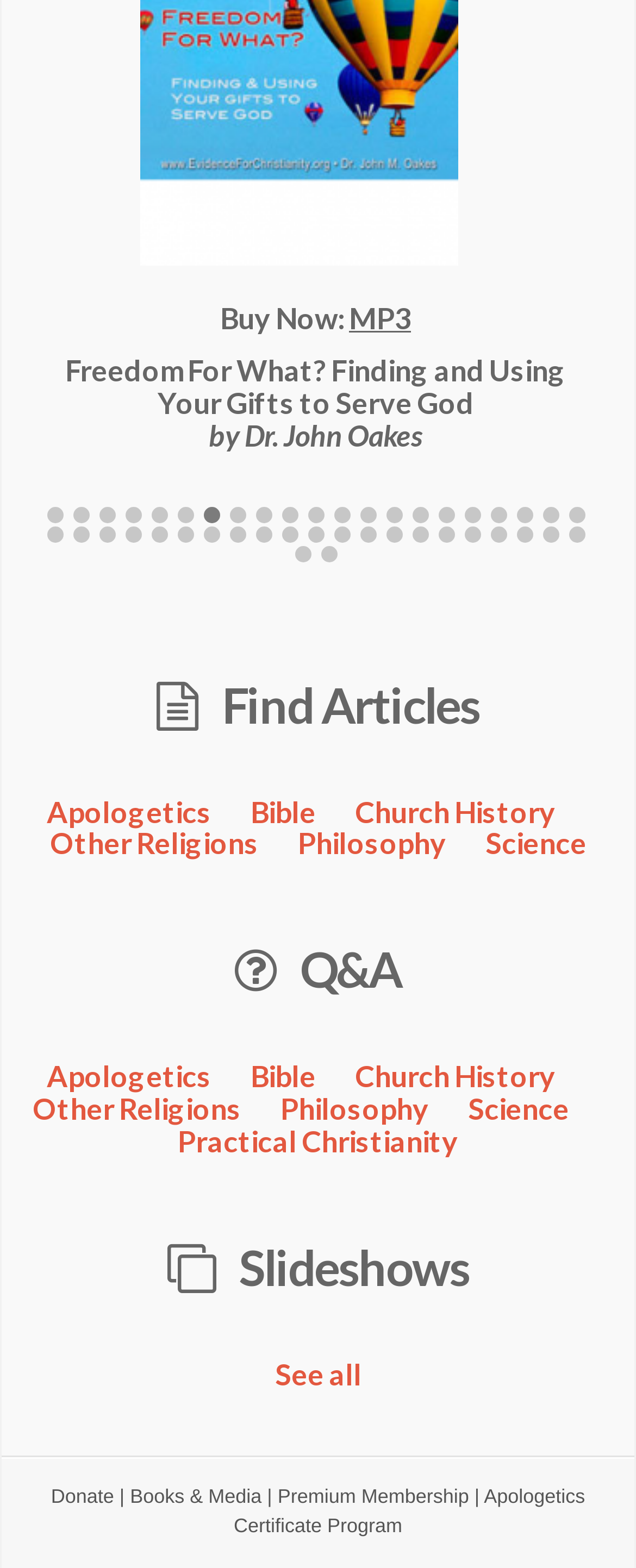How many links are there in the 'Find Articles' section?
Give a single word or phrase answer based on the content of the image.

6